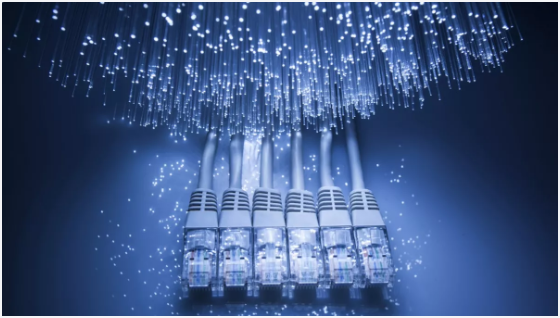Describe all the elements in the image with great detail.

The image showcases a futuristic depiction of data connectivity, highlighting several Ethernet cables arranged in a row. These cables, characterized by their clear connectors, are illuminated with dynamic blue light, symbolizing the rapid flow of data. Above them, glowing light strands cascade downward, representing fiber optics and the high-speed internet connections essential for modern technology. This stunning visual embodies the theme of cybersecurity and the importance of robust network infrastructures, resonating with the overall focus of the article titled "Why total visibility is the key to zero trust," which discusses the need for enhanced security measures in today’s digital landscape.